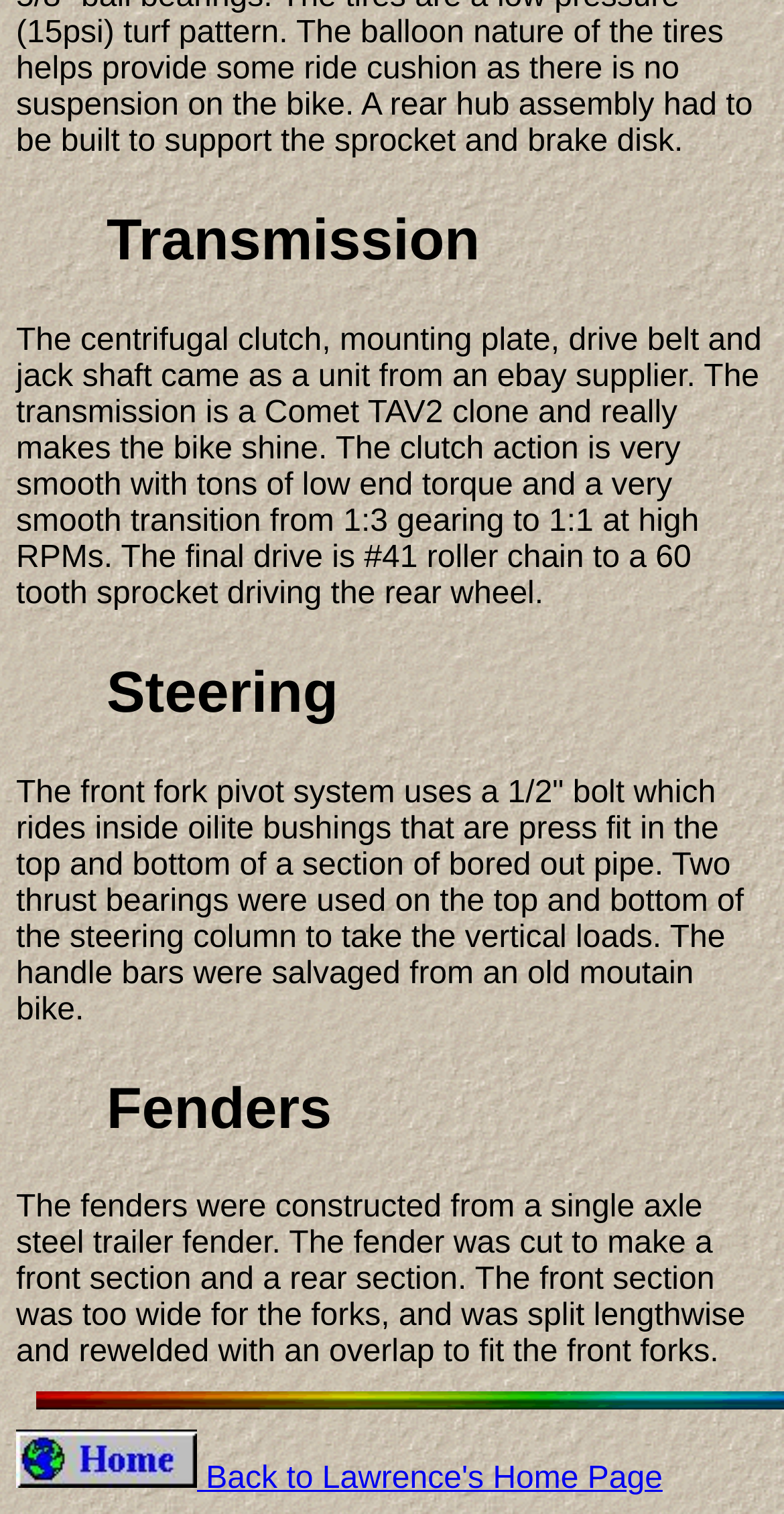Carefully examine the image and provide an in-depth answer to the question: What type of bike is being described?

The webpage does not explicitly mention the type of bike, but based on the description of the transmission, steering, and fenders, it appears to be a custom or modified bike.